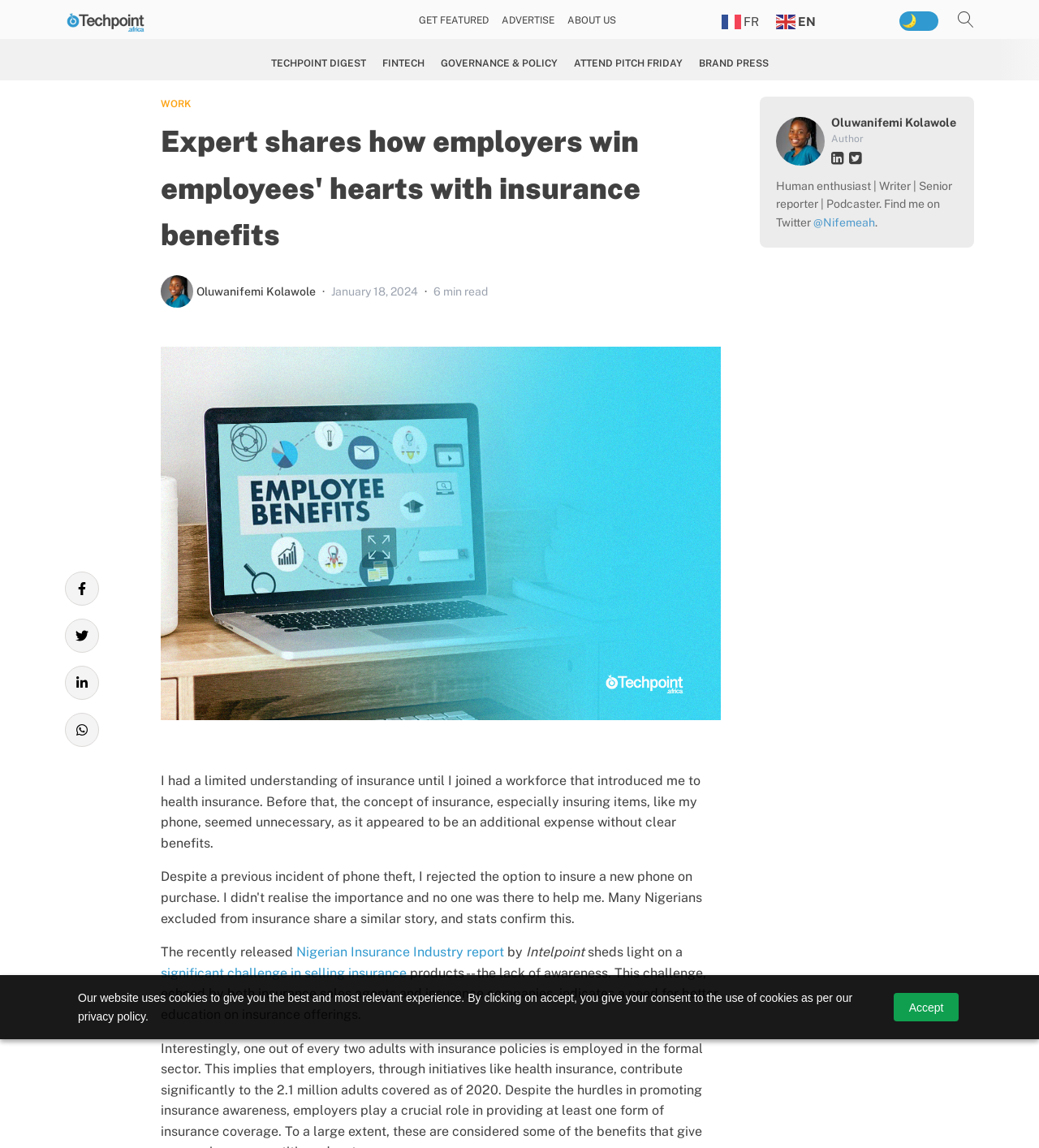Determine the bounding box coordinates for the clickable element required to fulfill the instruction: "Click on ADVERTISE". Provide the coordinates as four float numbers between 0 and 1, i.e., [left, top, right, bottom].

[0.483, 0.011, 0.534, 0.025]